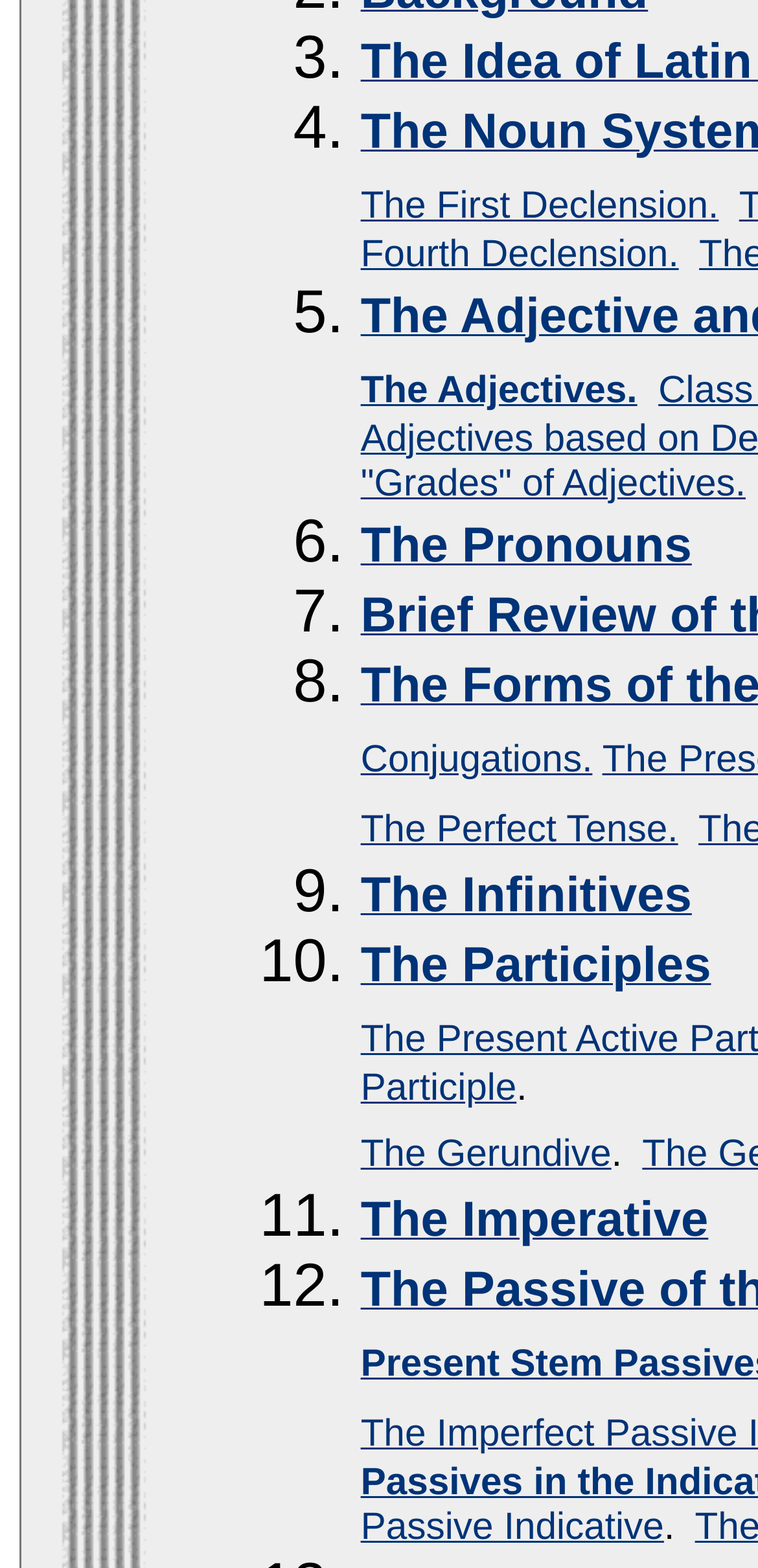Give a concise answer of one word or phrase to the question: 
How many list items are there?

12